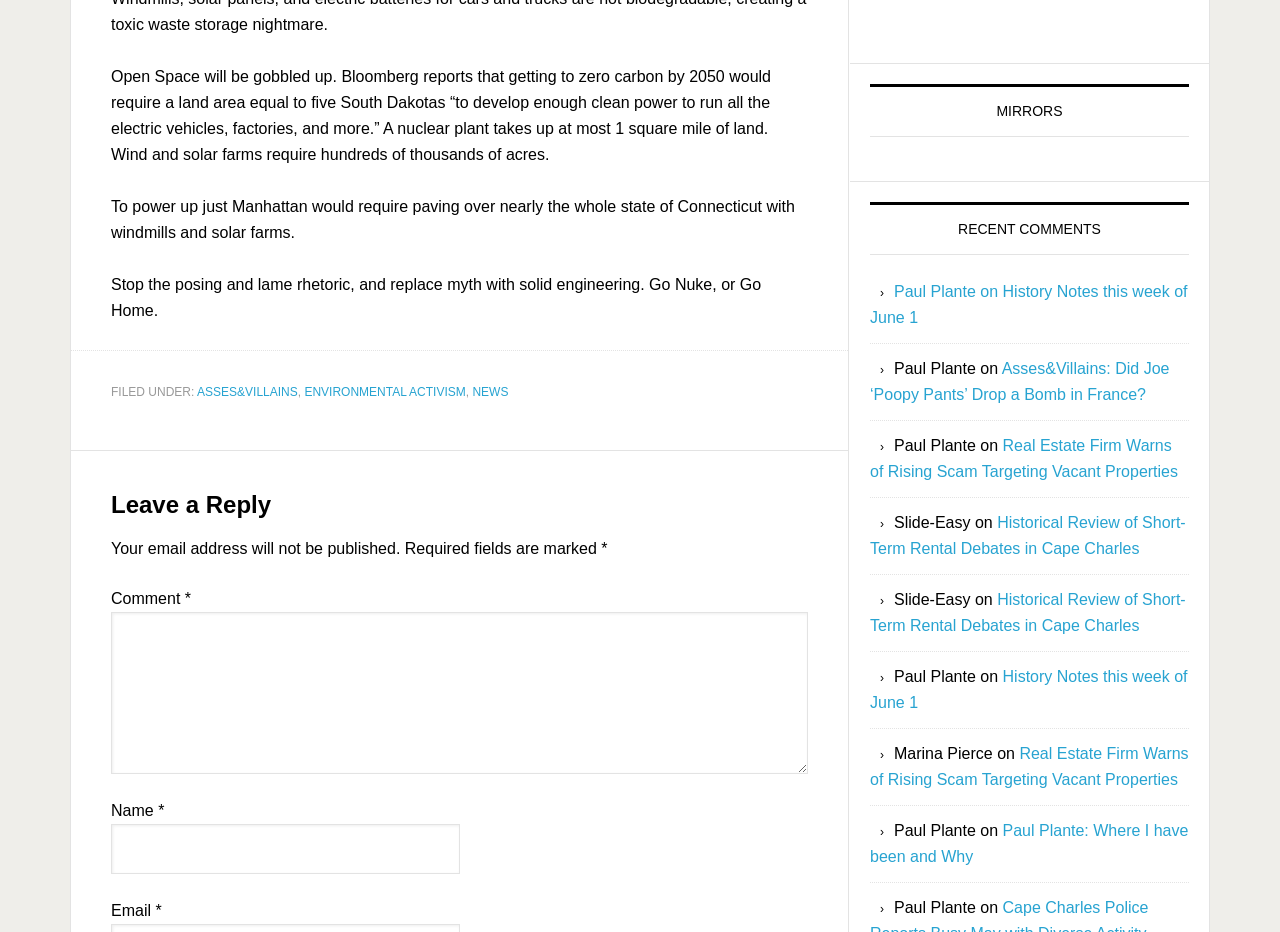Find the bounding box coordinates for the element that must be clicked to complete the instruction: "Leave a reply". The coordinates should be four float numbers between 0 and 1, indicated as [left, top, right, bottom].

[0.087, 0.527, 0.631, 0.558]